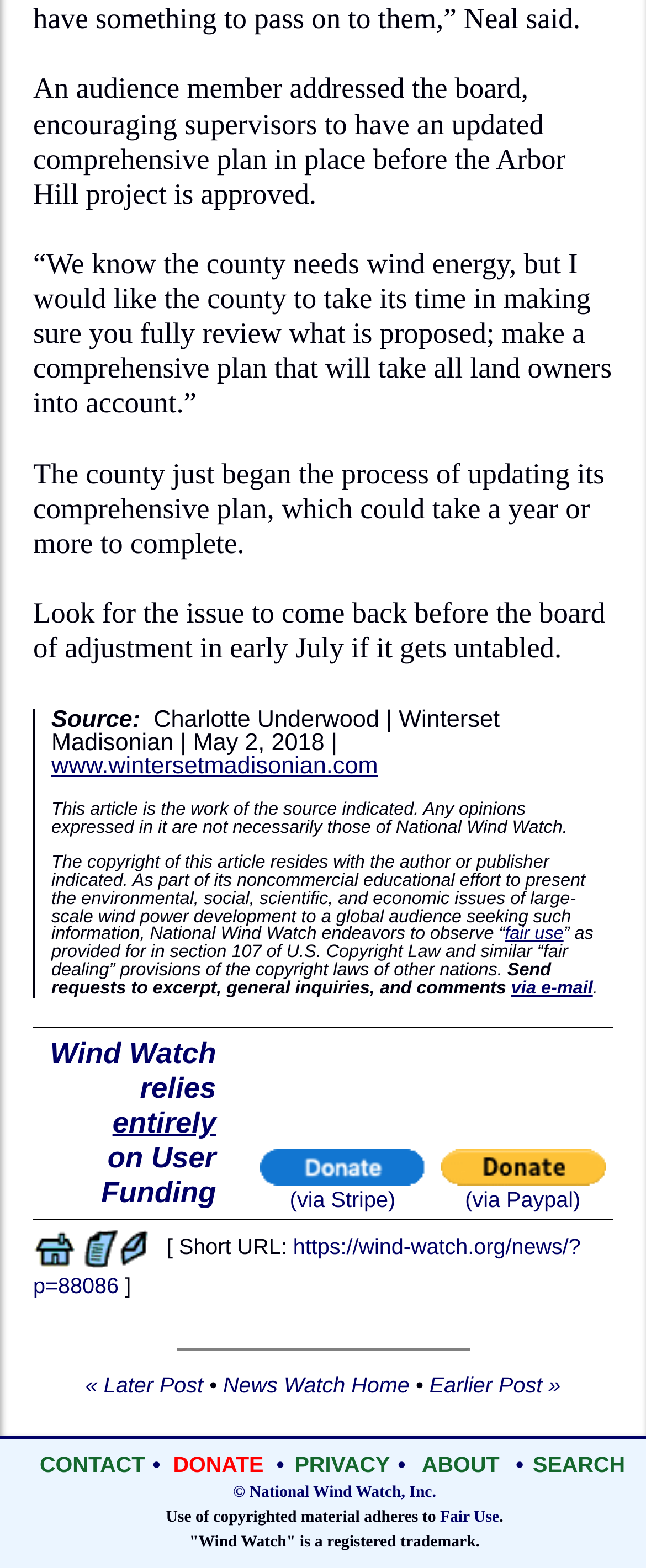Determine the bounding box coordinates for the region that must be clicked to execute the following instruction: "Donate via Stripe".

[0.402, 0.739, 0.659, 0.774]